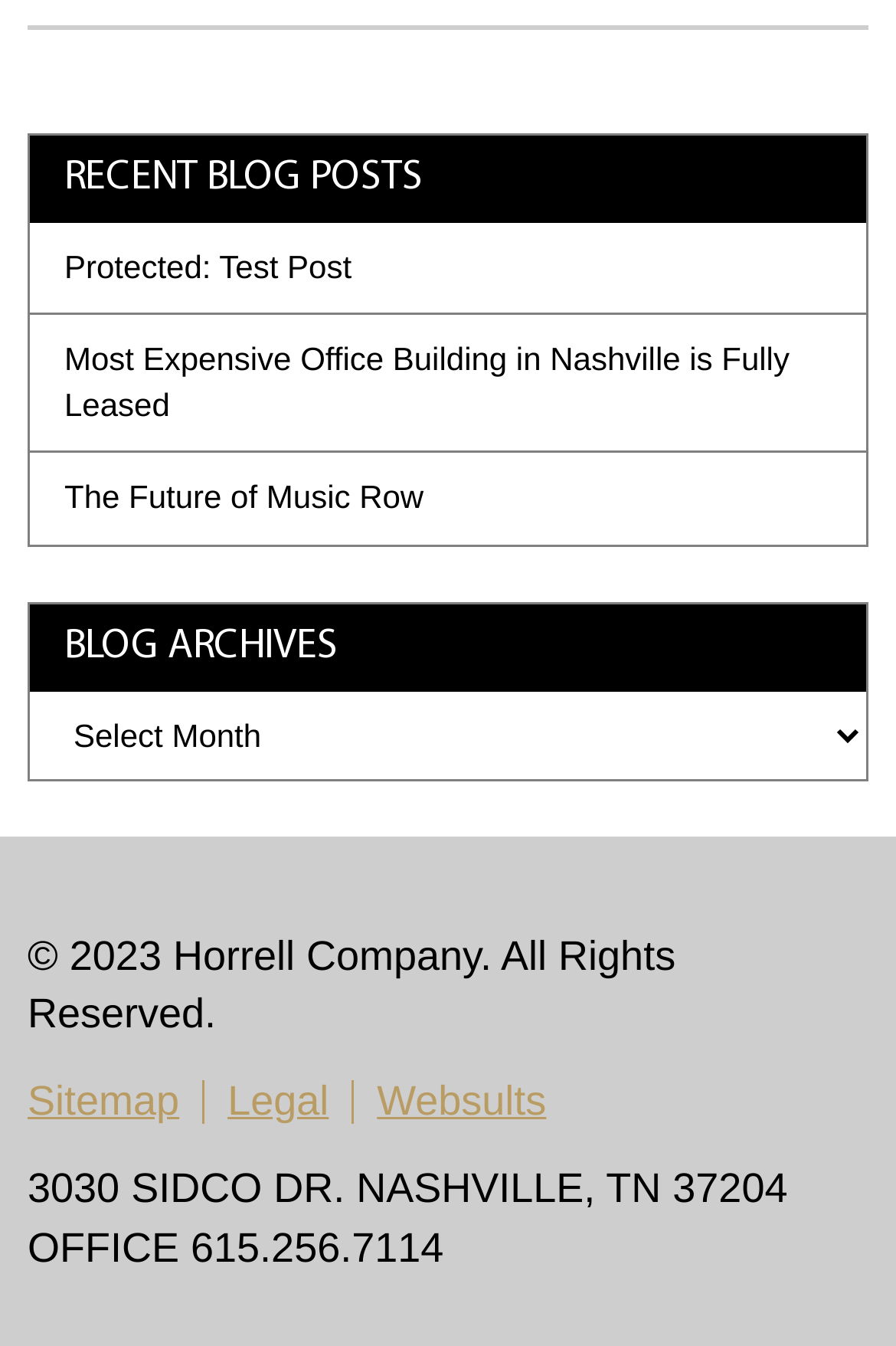Provide a brief response to the question using a single word or phrase: 
How many blog post links are there?

3